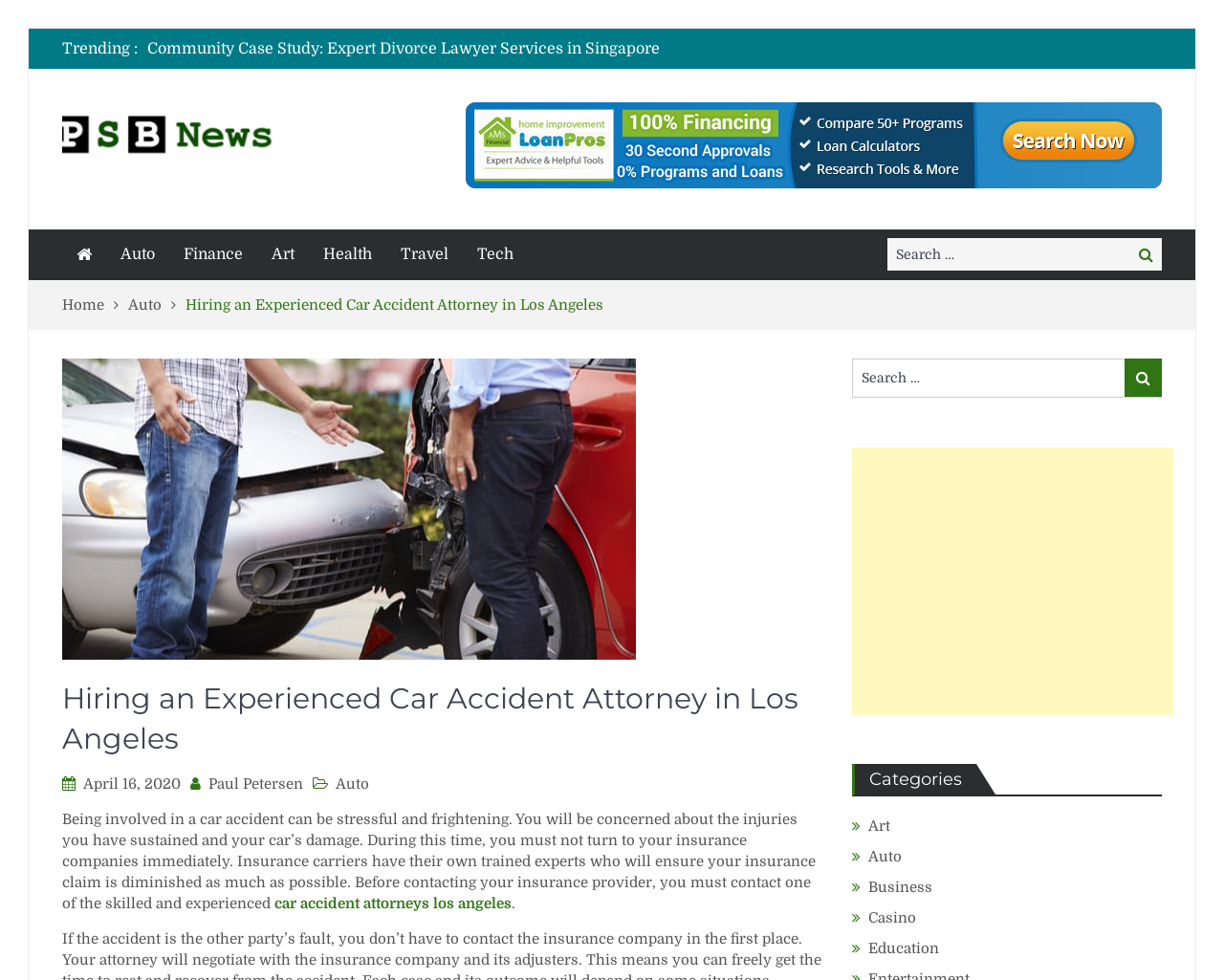Locate the bounding box coordinates of the clickable region to complete the following instruction: "Read the article about hiring a car accident attorney."

[0.051, 0.693, 0.673, 0.775]